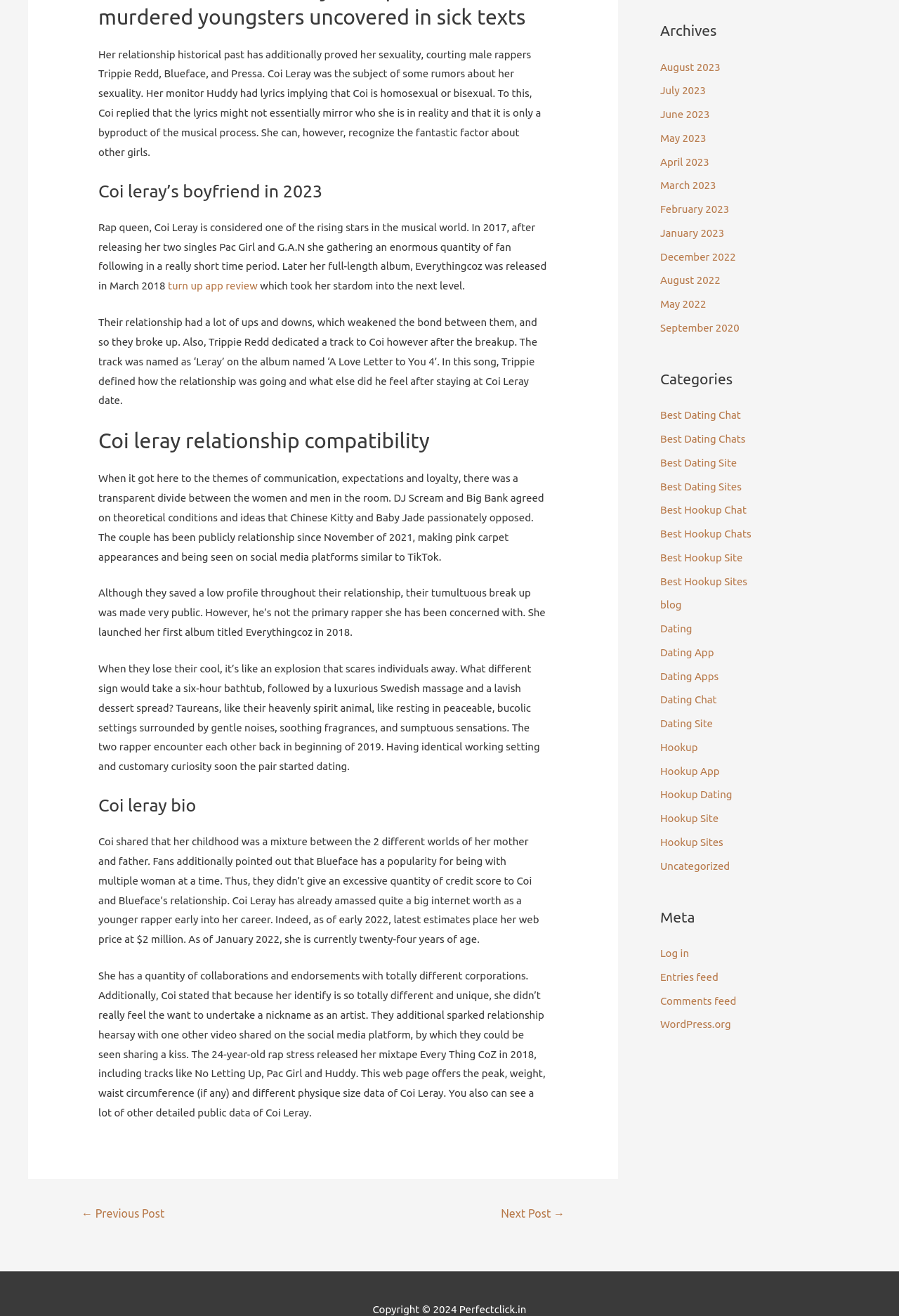Given the element description, predict the bounding box coordinates in the format (top-left x, top-left y, bottom-right x, bottom-right y), using floating point numbers between 0 and 1: turn up app review

[0.187, 0.213, 0.287, 0.222]